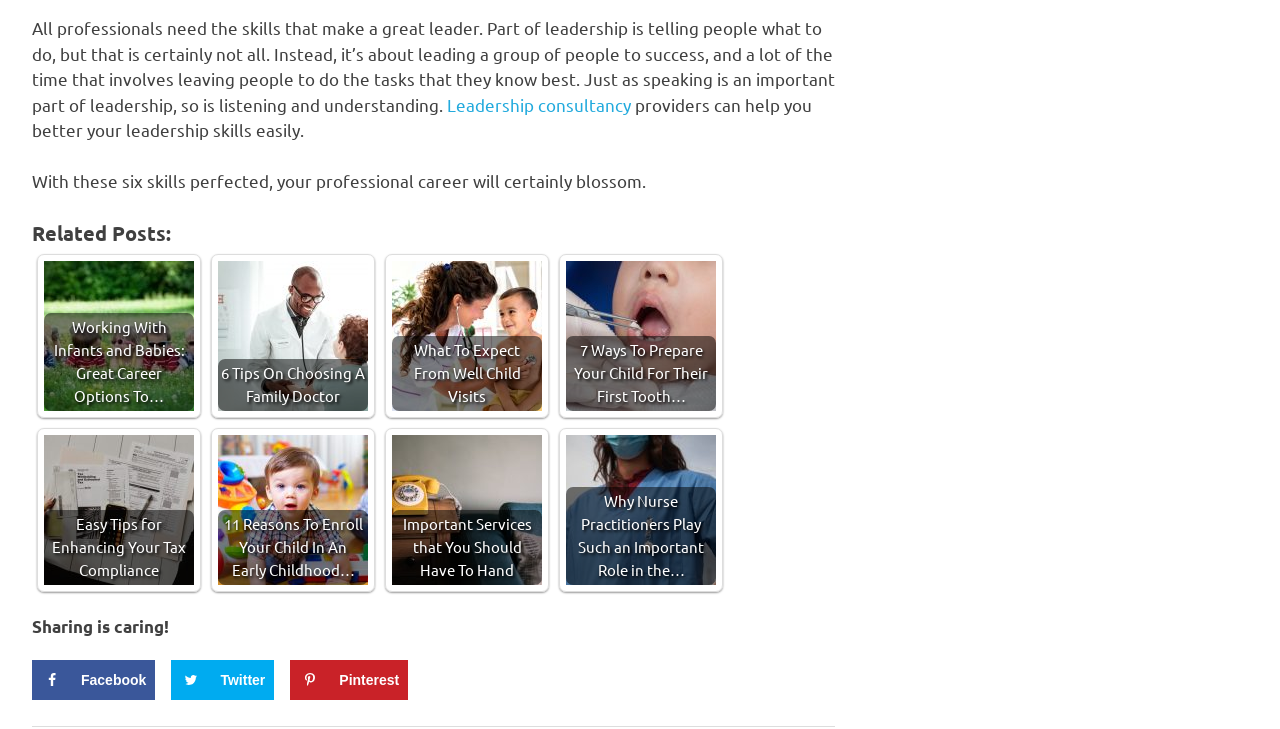Pinpoint the bounding box coordinates of the element to be clicked to execute the instruction: "Save to Pinterest".

[0.227, 0.905, 0.319, 0.96]